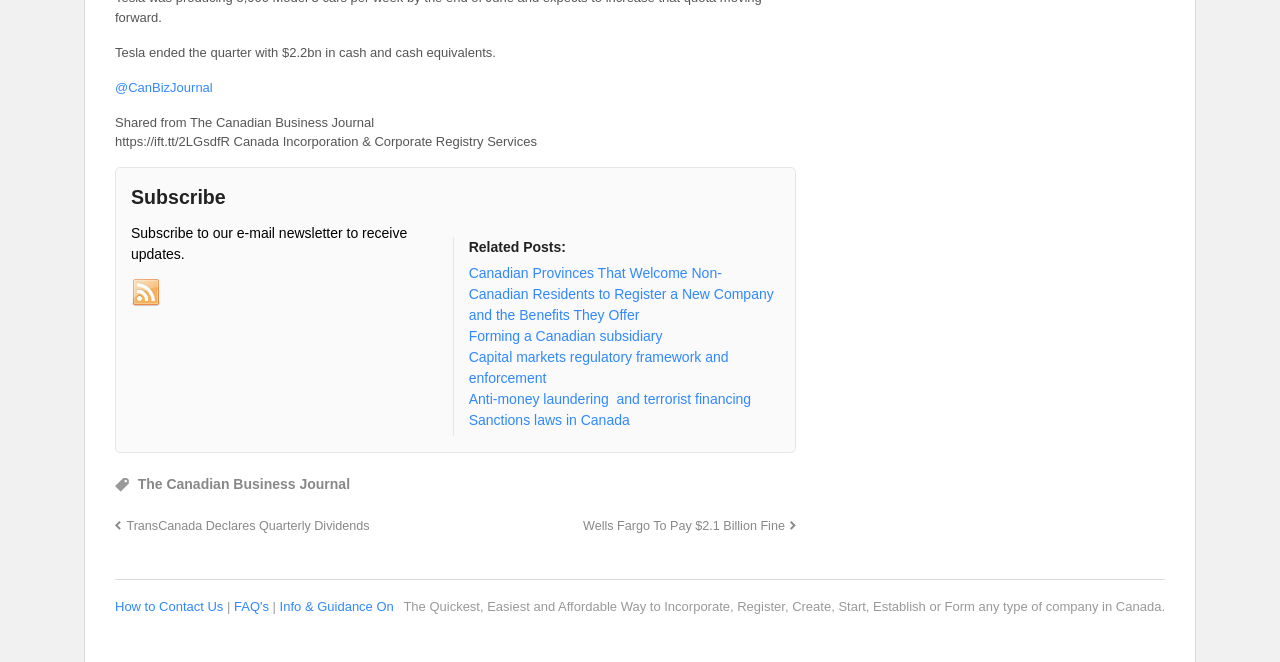Find the bounding box coordinates for the HTML element described as: "How to Contact Us". The coordinates should consist of four float values between 0 and 1, i.e., [left, top, right, bottom].

[0.09, 0.905, 0.177, 0.927]